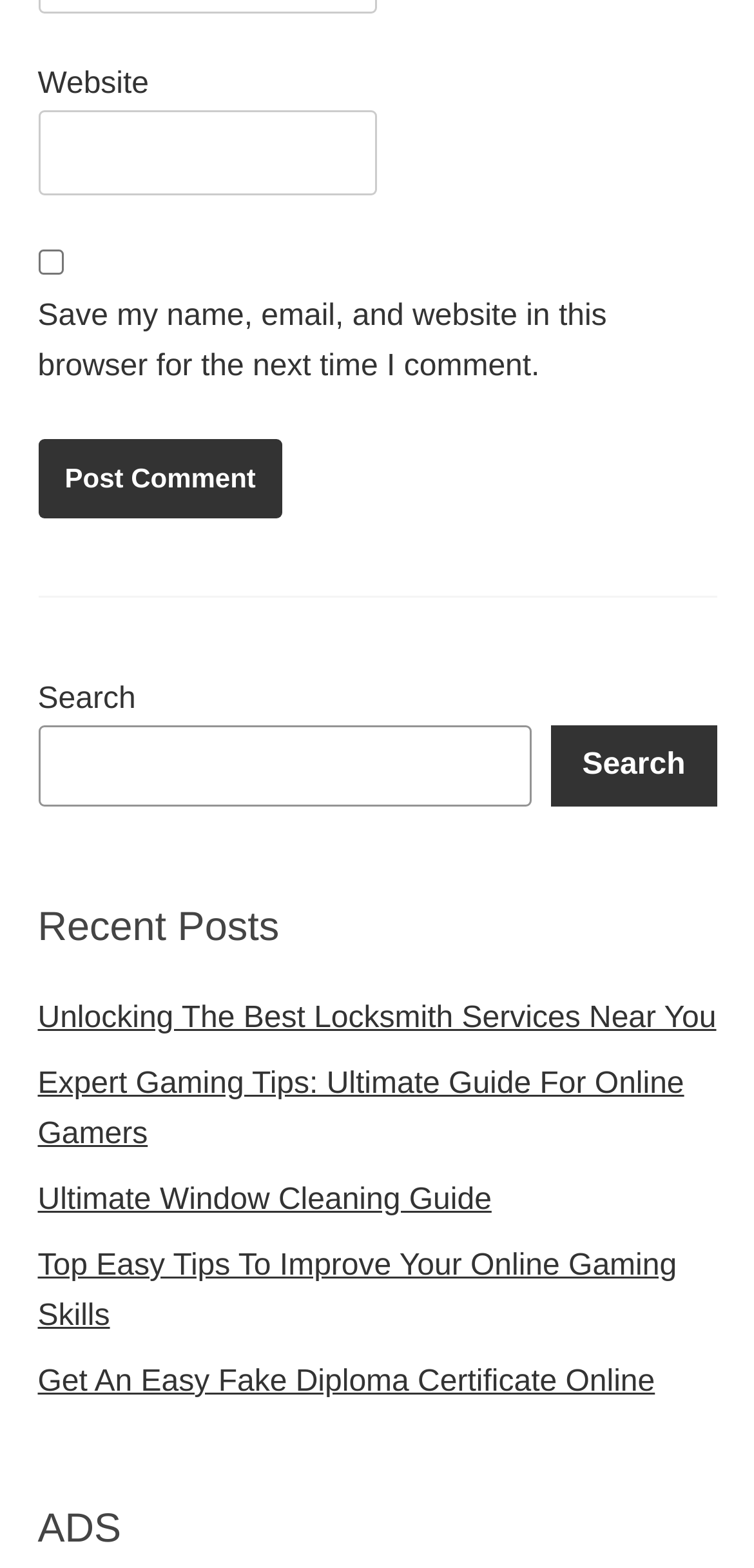Based on the element description, predict the bounding box coordinates (top-left x, top-left y, bottom-right x, bottom-right y) for the UI element in the screenshot: parent_node: Website name="url"

[0.05, 0.071, 0.5, 0.124]